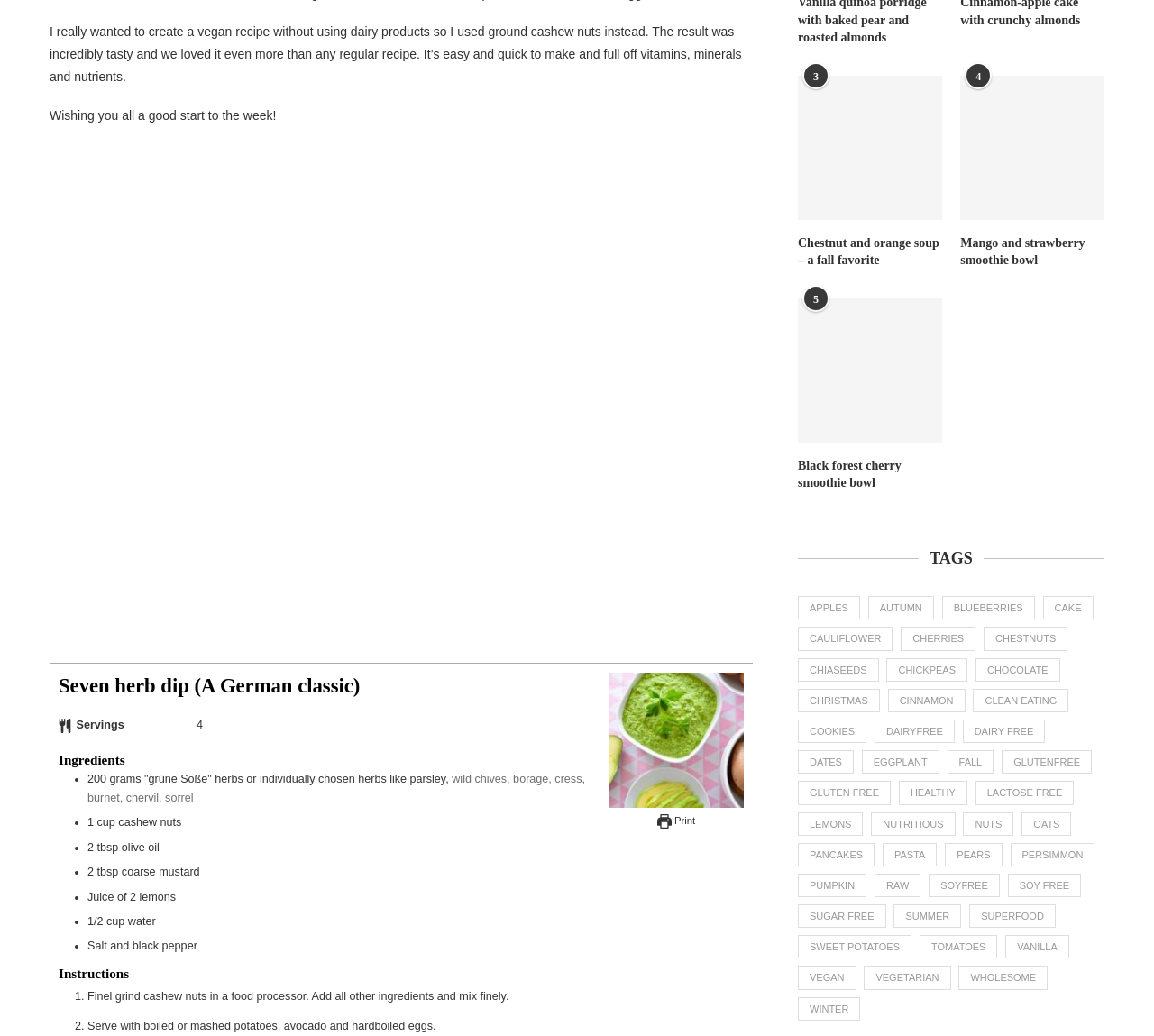Respond with a single word or phrase for the following question: 
How many servings does the recipe yield?

4